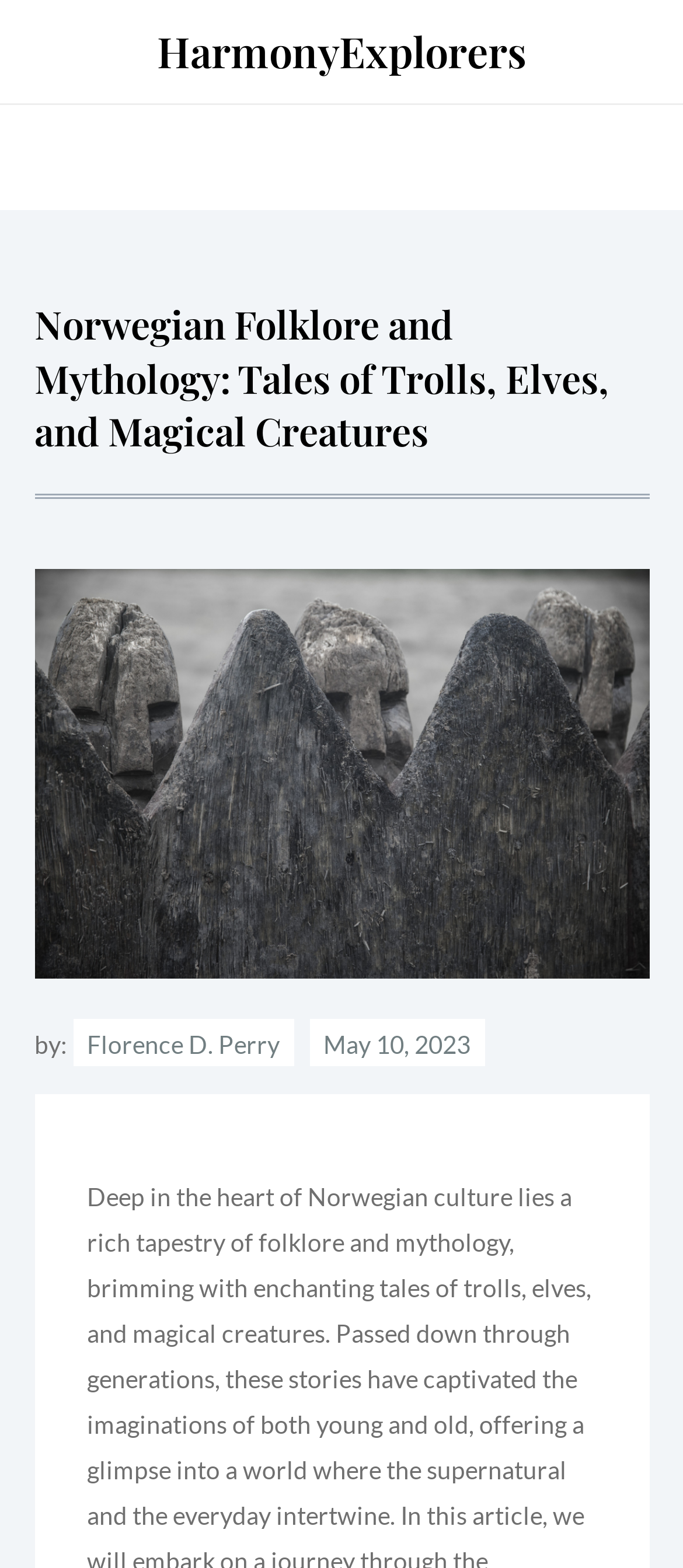Please respond to the question using a single word or phrase:
What is the purpose of the button?

To control the primary menu